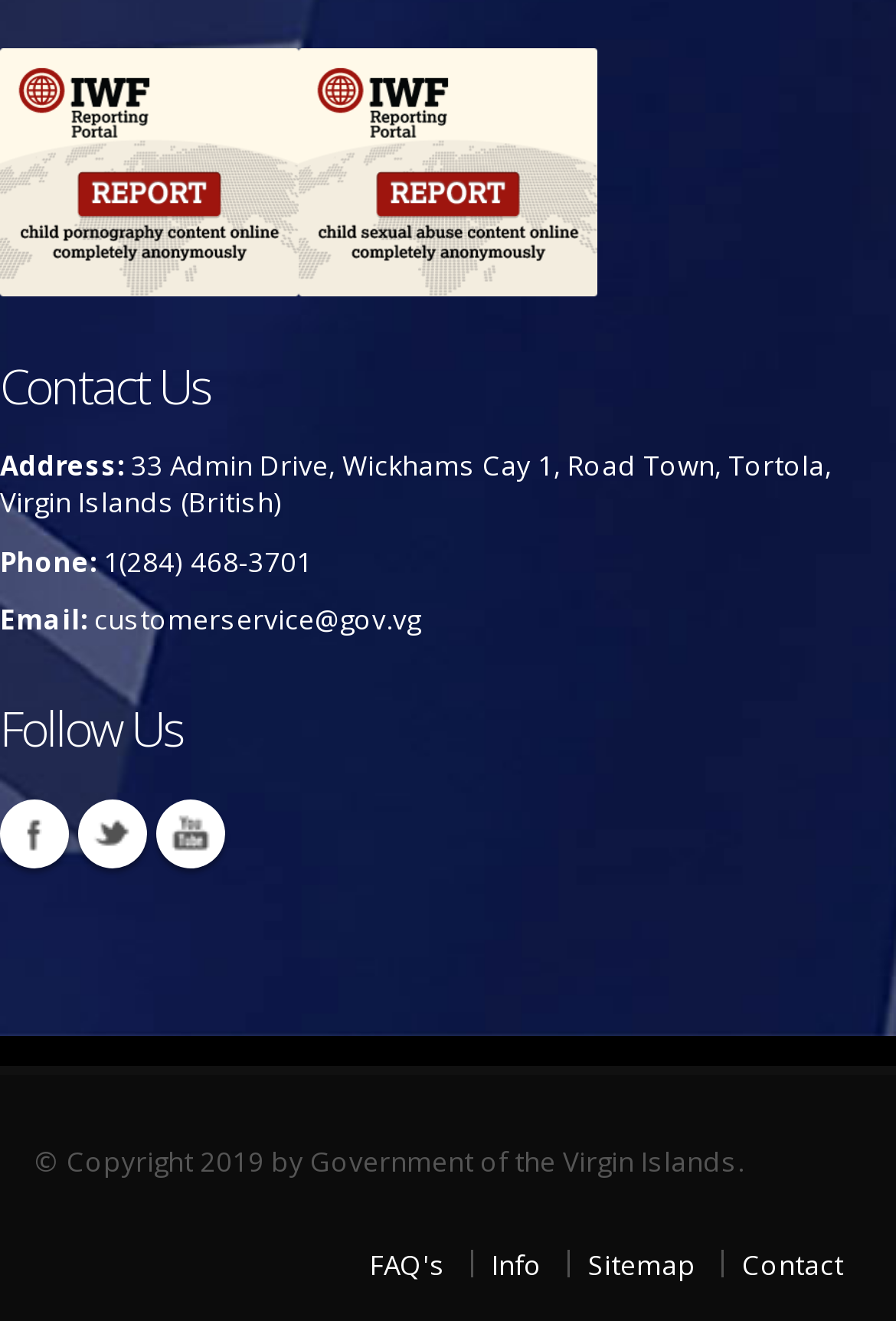Locate the bounding box coordinates of the element you need to click to accomplish the task described by this instruction: "Send an email to customerservice@gov.vg".

[0.105, 0.455, 0.469, 0.482]